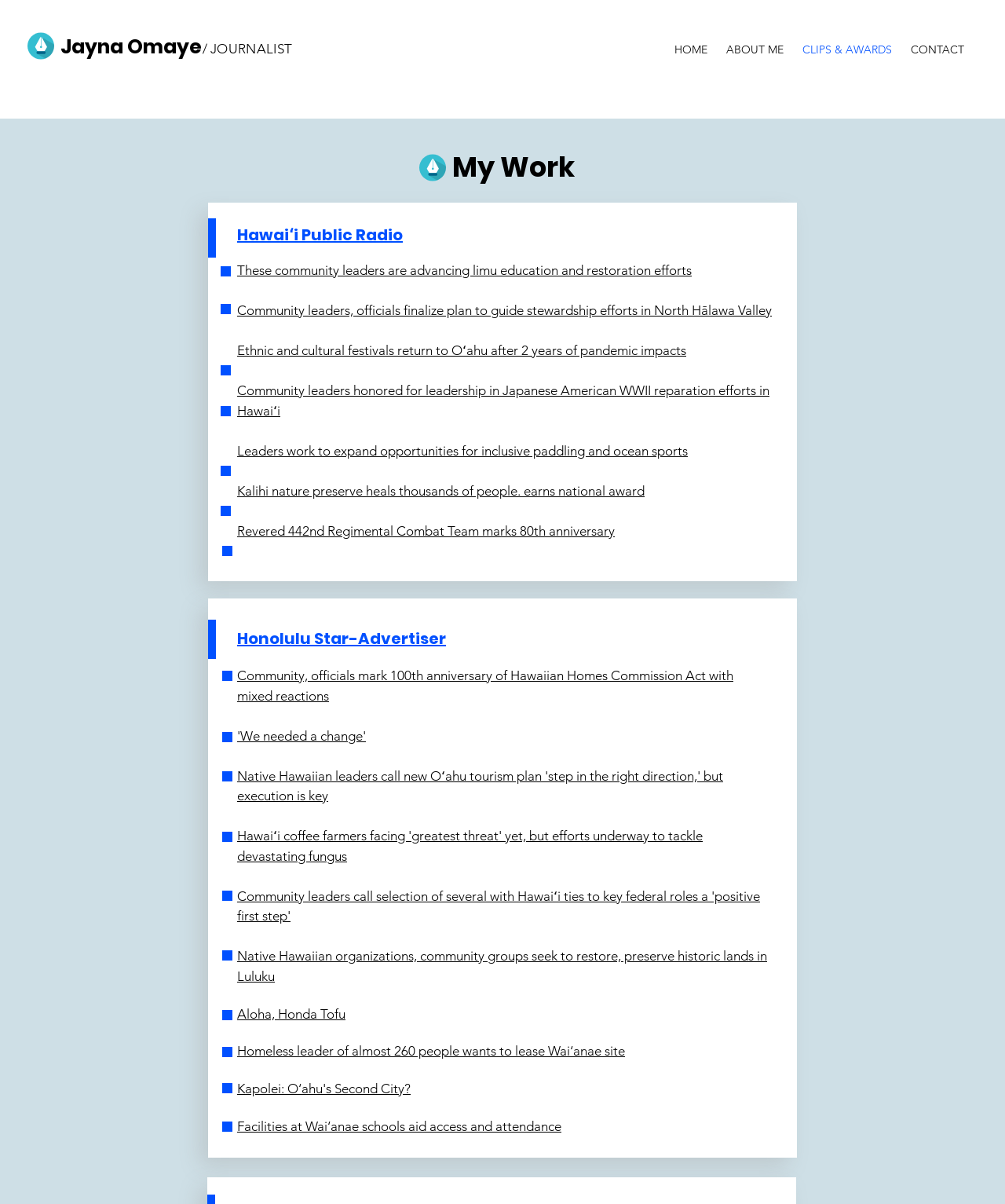Answer the question below in one word or phrase:
How many sections are there on the webpage?

2